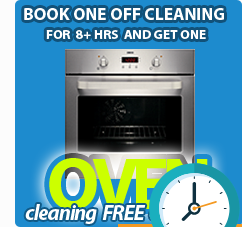Answer the question below using just one word or a short phrase: 
What is the shape of the oven?

Sleek stainless steel